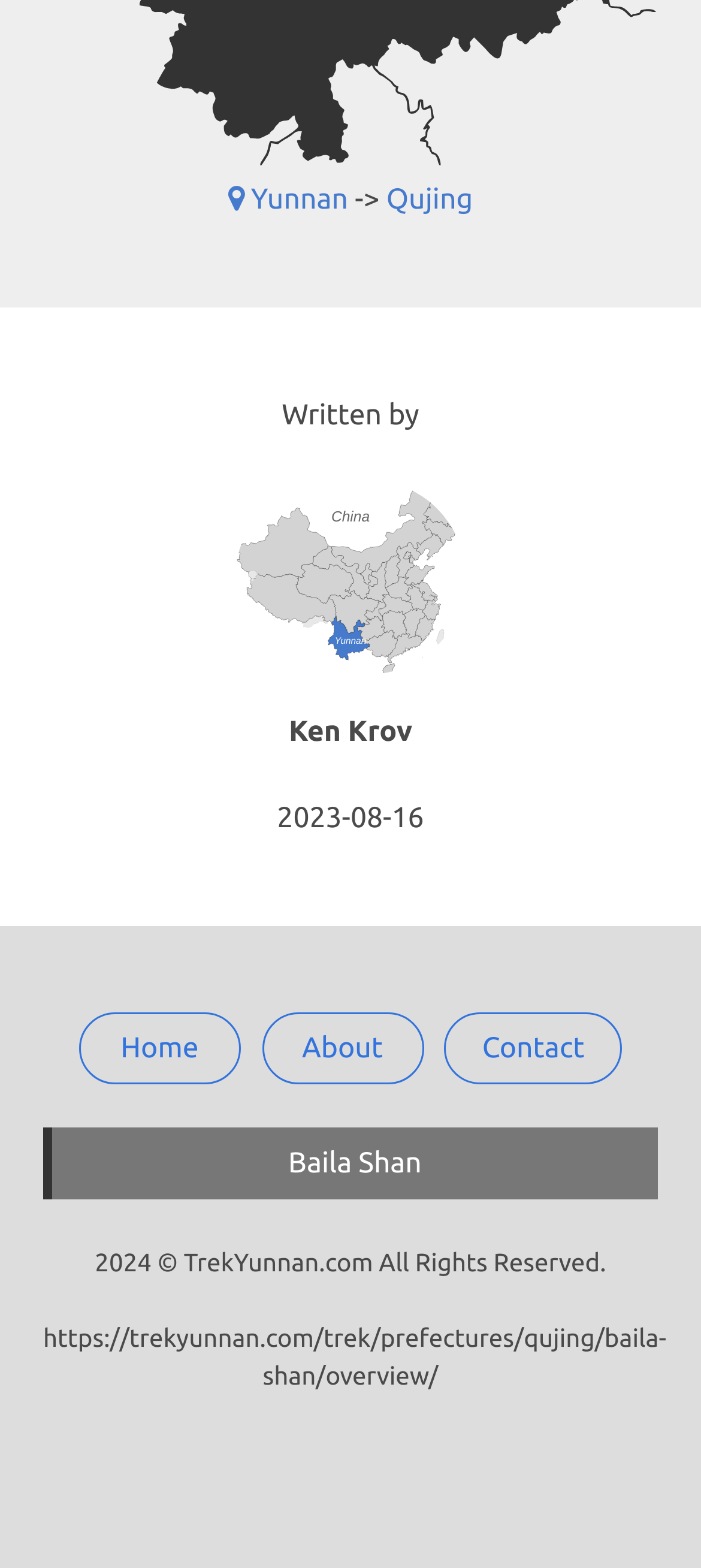Bounding box coordinates should be provided in the format (top-left x, top-left y, bottom-right x, bottom-right y) with all values between 0 and 1. Identify the bounding box for this UI element: Yunnan

[0.358, 0.117, 0.497, 0.137]